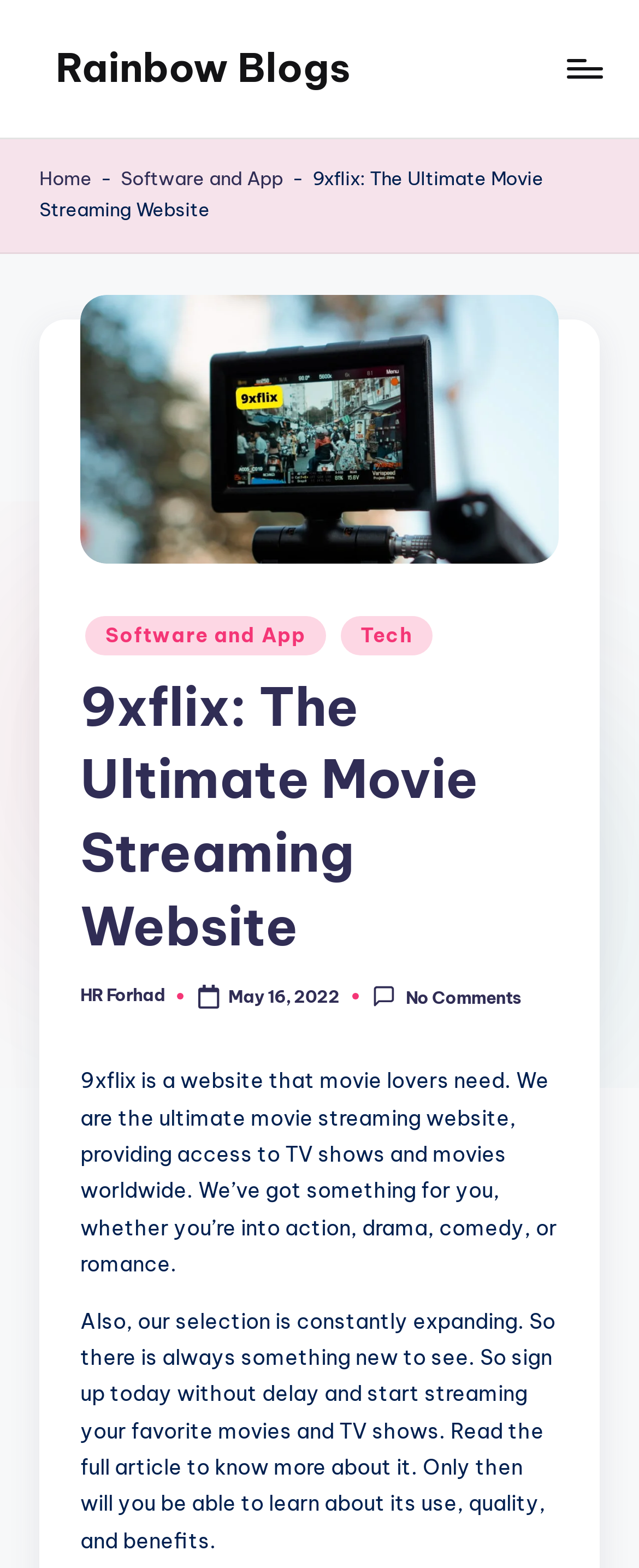Identify the bounding box coordinates for the element you need to click to achieve the following task: "Read the full article". Provide the bounding box coordinates as four float numbers between 0 and 1, in the form [left, top, right, bottom].

[0.126, 0.833, 0.869, 0.99]